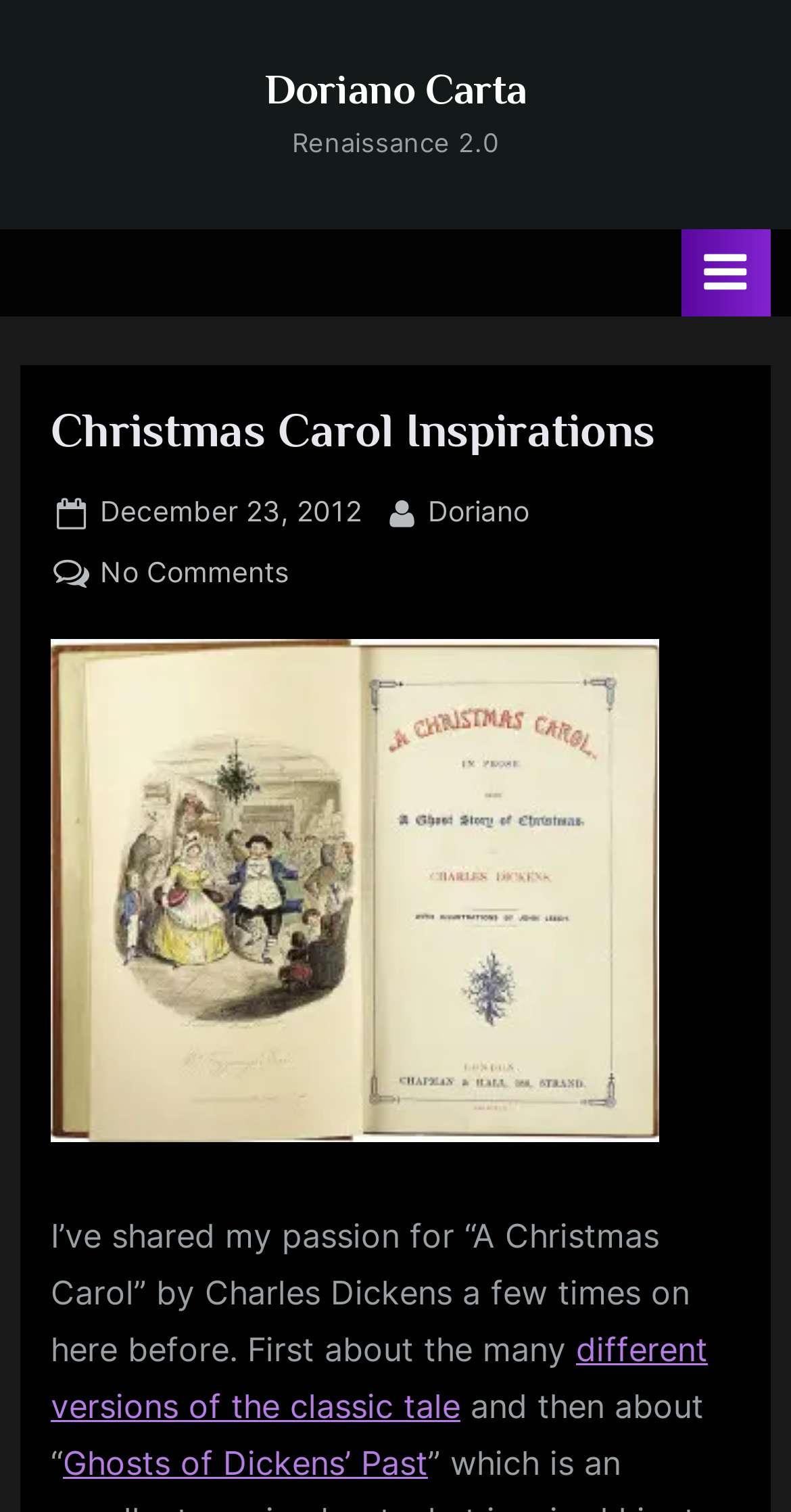Show me the bounding box coordinates of the clickable region to achieve the task as per the instruction: "View the post details".

[0.064, 0.262, 0.936, 0.309]